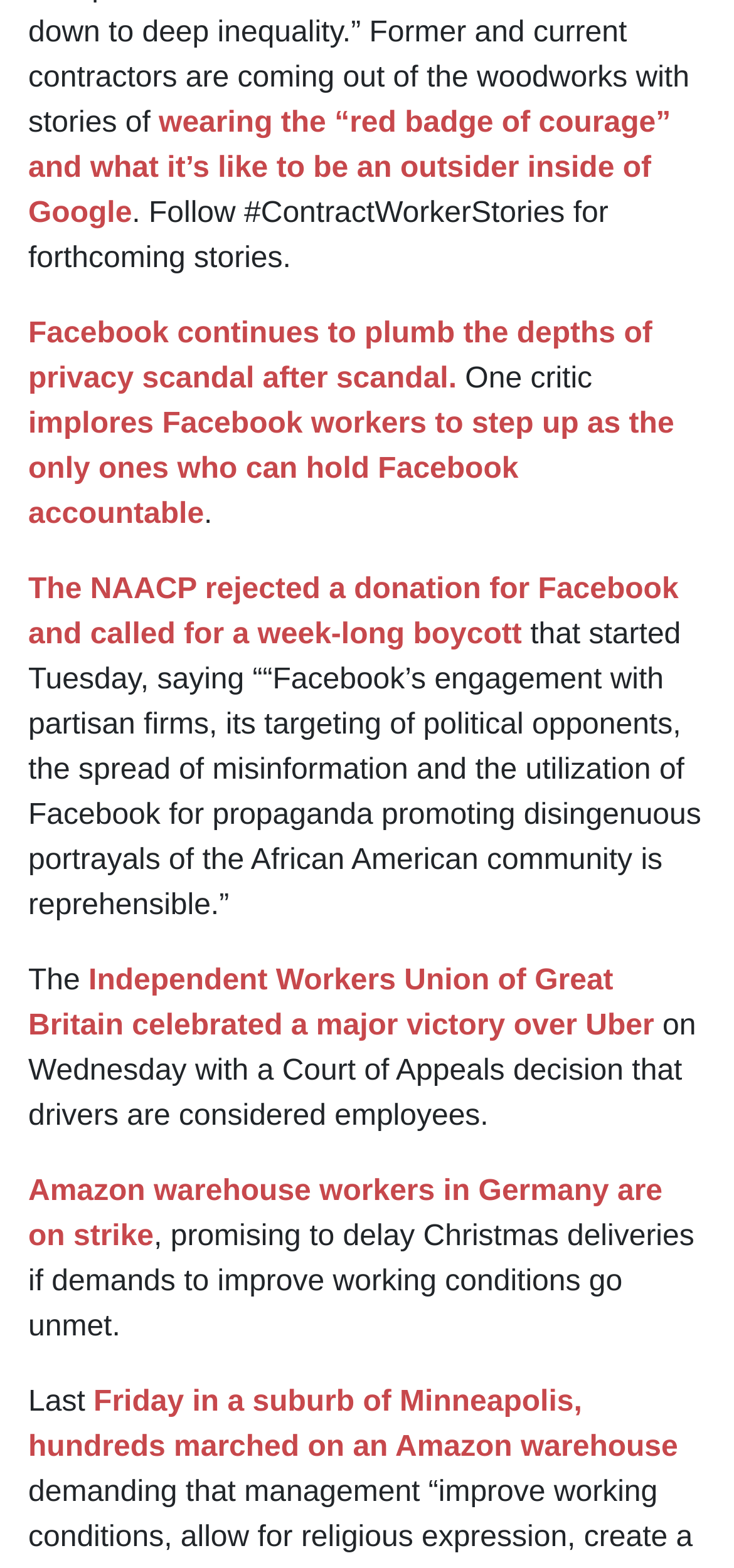Please provide a short answer using a single word or phrase for the question:
Where did hundreds march on an Amazon warehouse?

Minneapolis suburb